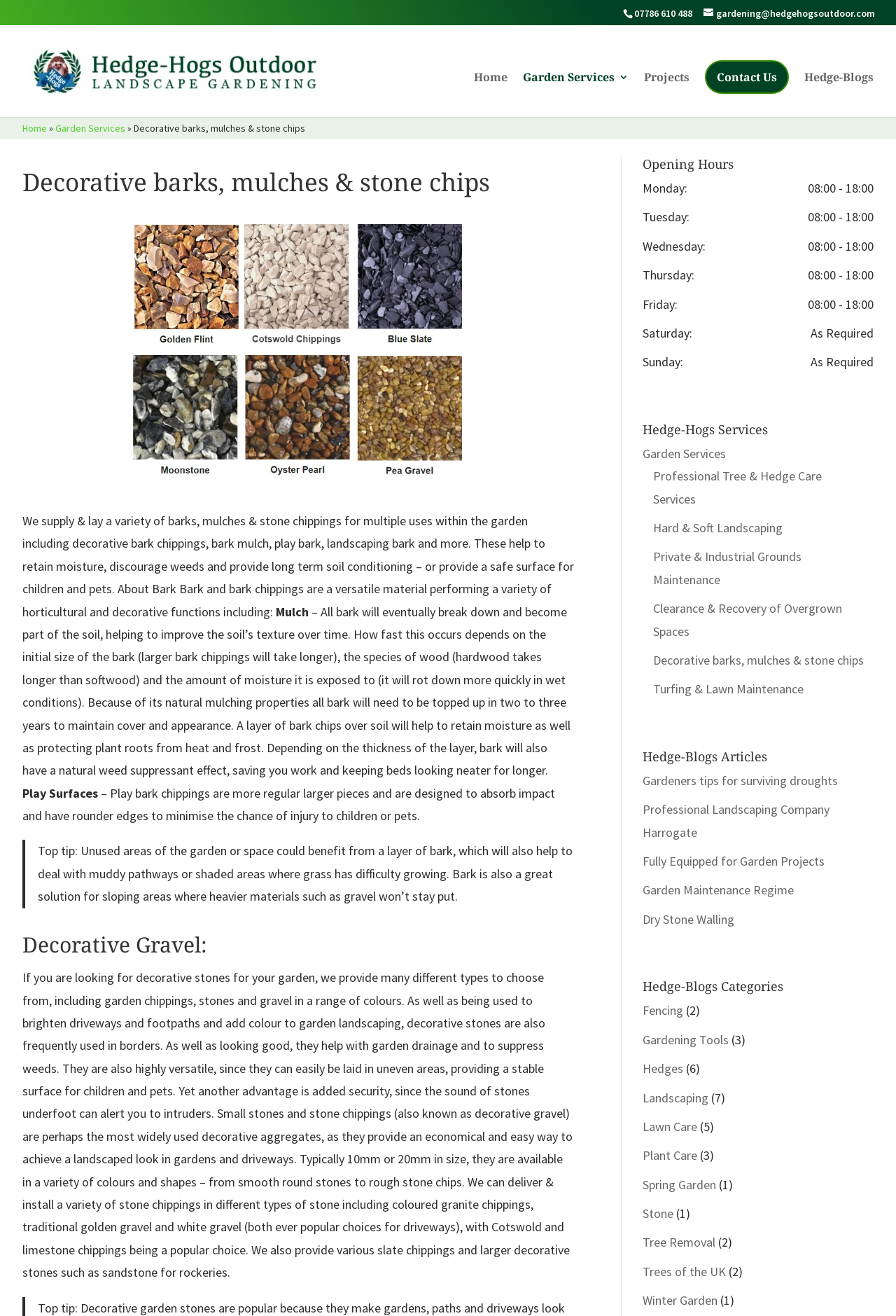Write an elaborate caption that captures the essence of the webpage.

This webpage is about Hedge-Hogs Landscaping and Maintenance, a company based in Harrogate, Yorkshire. At the top of the page, there is a phone number and an email address. Below that, there is a navigation menu with links to different sections of the website, including "Home", "Garden Services", "Projects", "Contact Us", and "Hedge-Blogs".

The main content of the page is divided into several sections. The first section is about decorative barks, mulches, and stone chips, which the company supplies and lays for various uses in gardens. There is a heading with the title "Decorative barks, mulches & stone chips" followed by a paragraph of text describing the benefits of using these materials. Below that, there is an image of a garden with decorative stones.

The next section is about the different types of barks, including decorative bark chippings, bark mulch, play bark, and landscaping bark. There are several paragraphs of text describing the characteristics and uses of each type of bark.

Following that, there is a section about decorative gravel, which includes a heading and several paragraphs of text describing the different types of decorative stones available, their uses, and benefits.

The page also includes a section about the company's opening hours, with a table listing the hours for each day of the week.

Below that, there is a section about the company's services, including garden services, tree and hedge care, hard and soft landscaping, grounds maintenance, and more. Each service is listed as a link.

The next section is about the company's blog, with links to various articles and categories, including gardening tips, landscaping, and plant care.

Overall, the webpage provides information about Hedge-Hogs Landscaping and Maintenance, their services, and products, as well as tips and advice on gardening and landscaping.